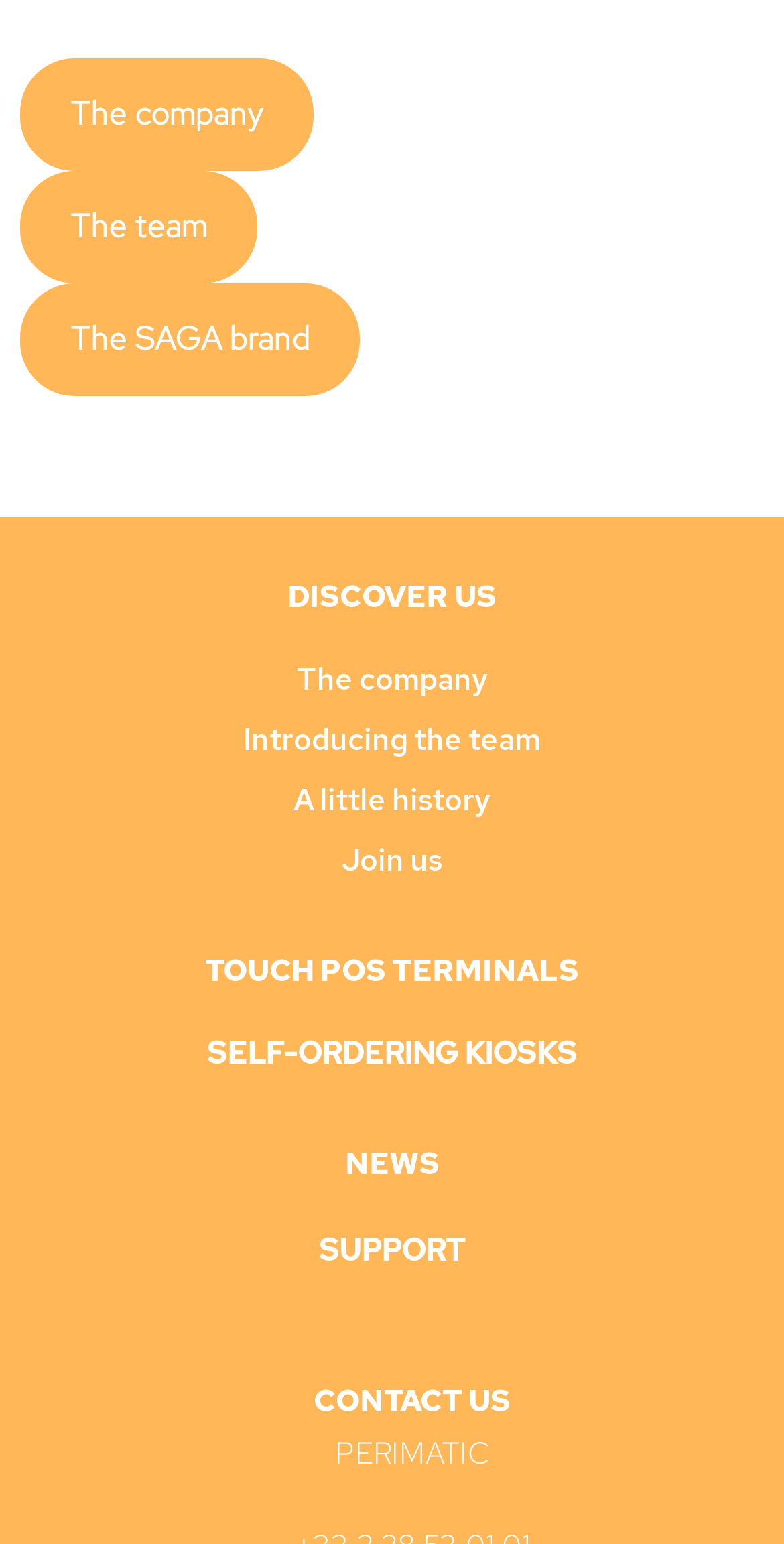Identify the bounding box coordinates for the region to click in order to carry out this instruction: "Discover the team". Provide the coordinates using four float numbers between 0 and 1, formatted as [left, top, right, bottom].

[0.026, 0.11, 0.328, 0.183]